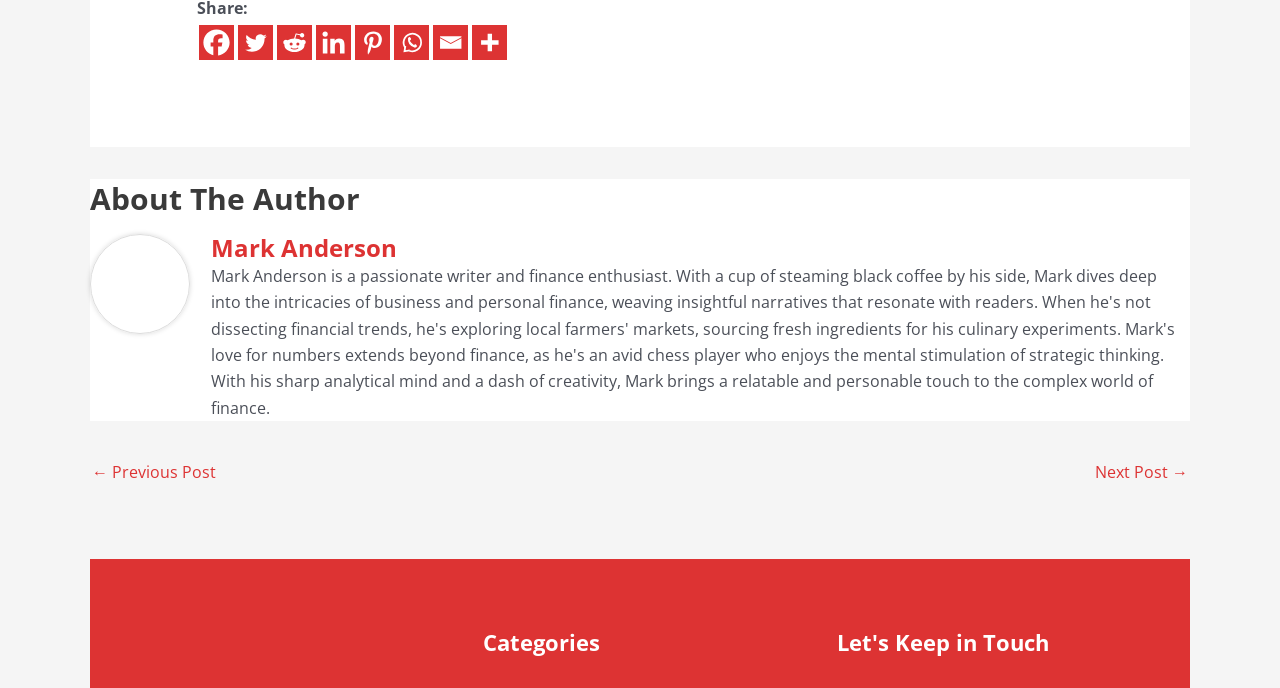Please answer the following question using a single word or phrase: 
Who is the author of the post?

Mark Anderson